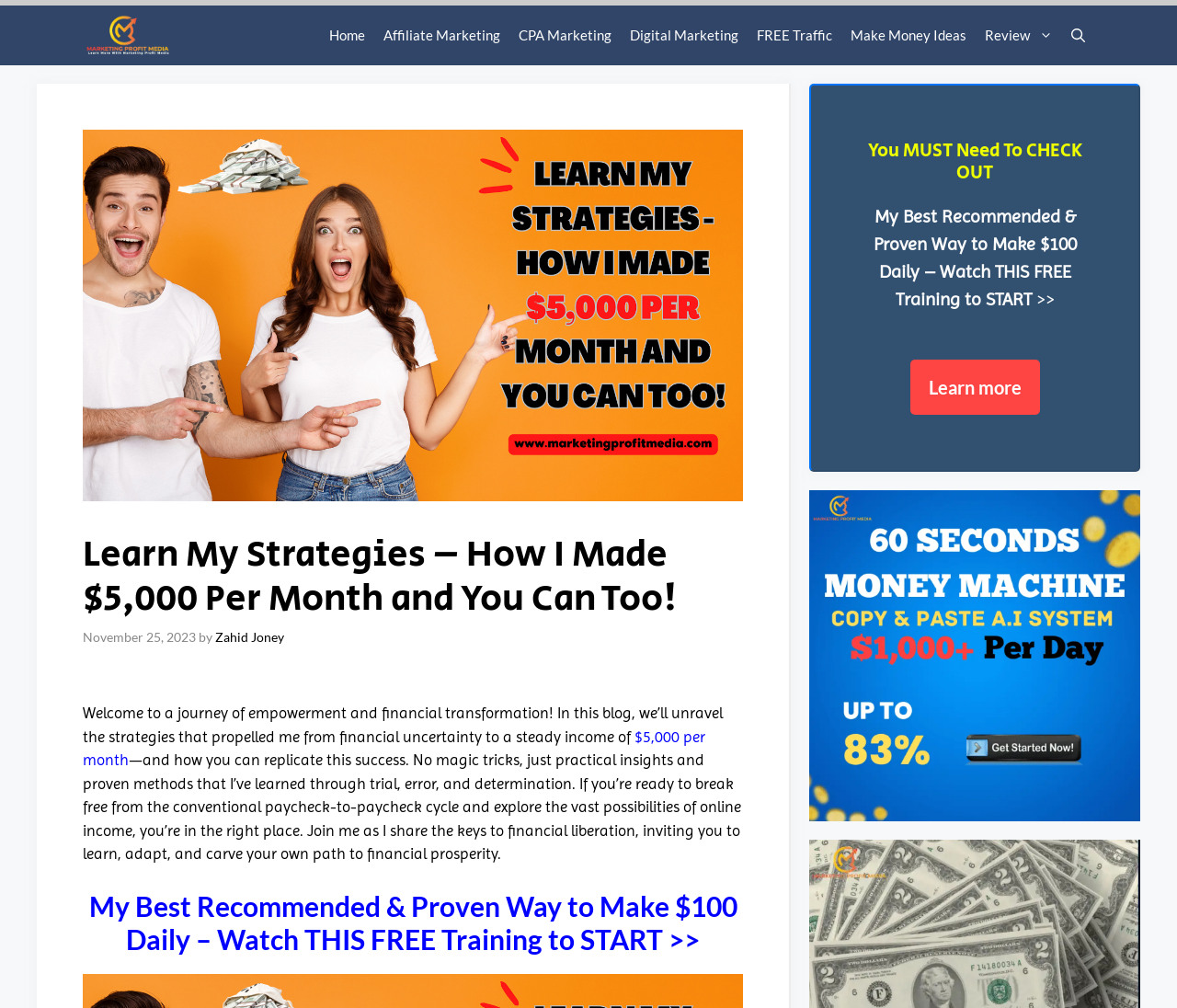Predict the bounding box for the UI component with the following description: "Review".

[0.829, 0.005, 0.902, 0.065]